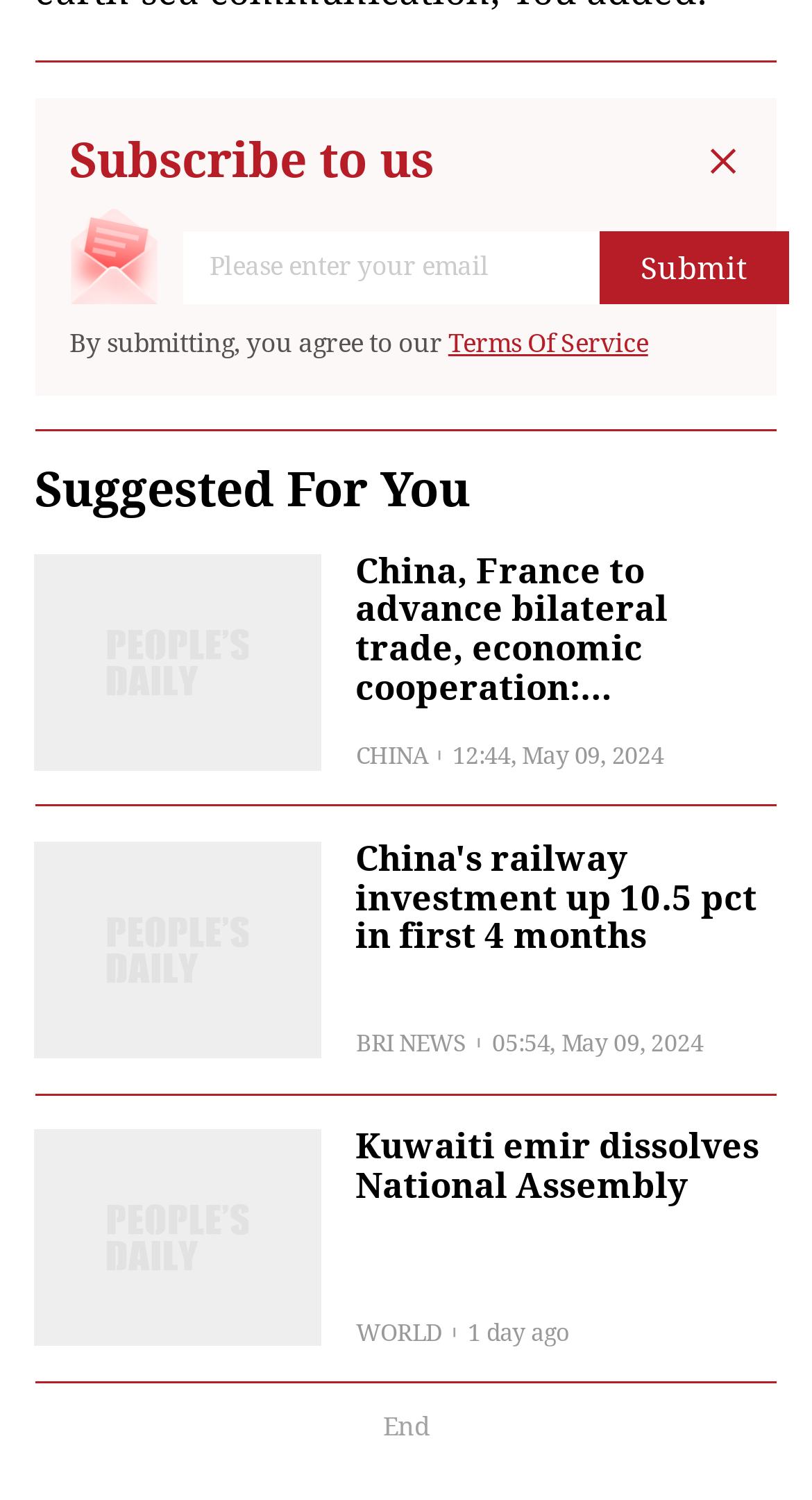What is the purpose of the textbox?
From the image, respond using a single word or phrase.

Enter email